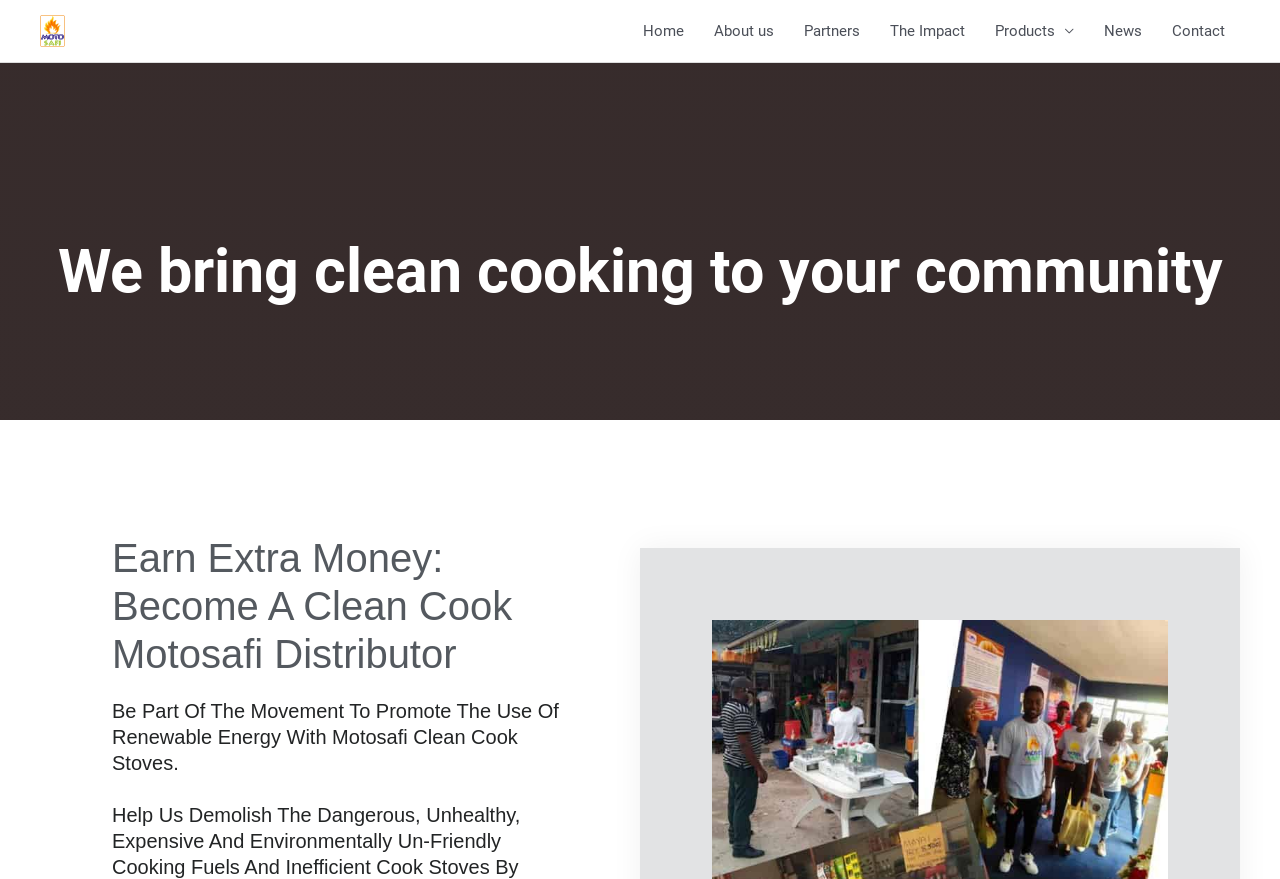Please find the bounding box coordinates of the clickable region needed to complete the following instruction: "contact us". The bounding box coordinates must consist of four float numbers between 0 and 1, i.e., [left, top, right, bottom].

[0.904, 0.0, 0.969, 0.071]